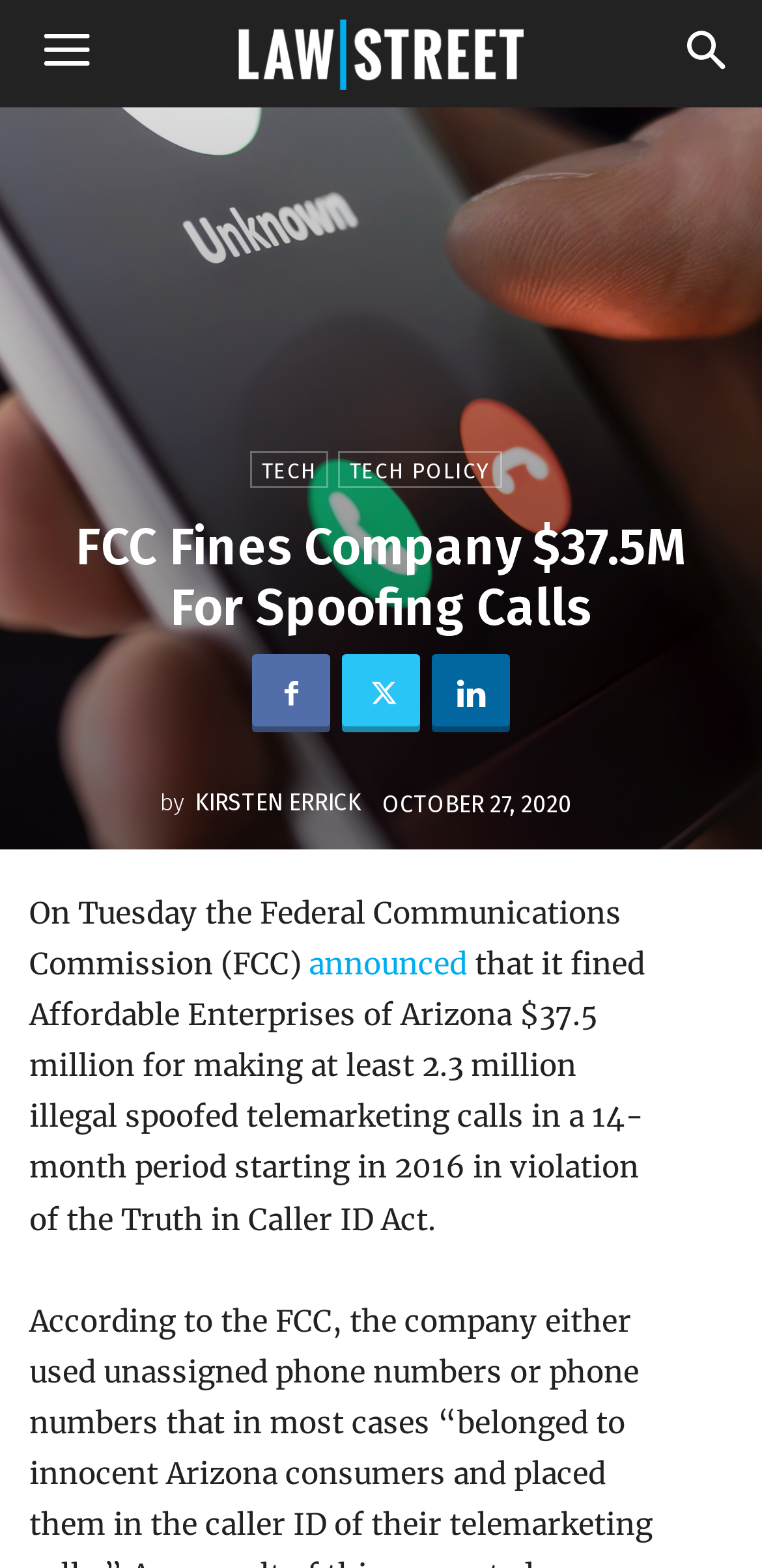How much did the FCC fine Affordable Enterprises of Arizona?
Analyze the image and provide a thorough answer to the question.

I found the fine amount by reading the article text, which states that the FCC fined Affordable Enterprises of Arizona $37.5 million for making illegal spoofed telemarketing calls.